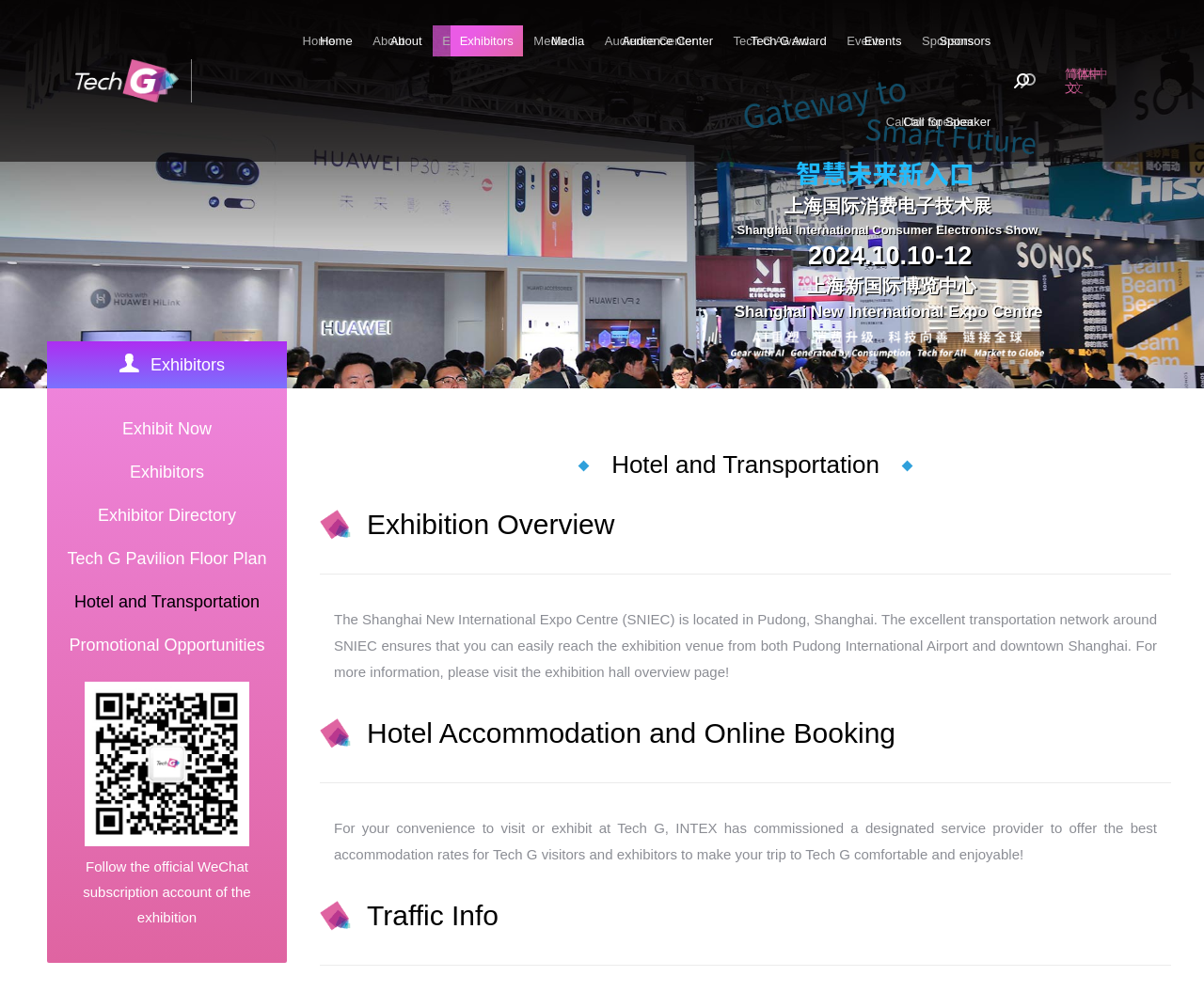Explain the webpage's layout and main content in detail.

The webpage is about Hotel and Transportation information for the Tech G event. At the top, there is a logo of Tech G, accompanied by a link to the Tech G homepage. Below the logo, there is a navigation menu with links to various pages, including Home, About, Exhibitors, Media, Audience Center, Tech G Award, Events, Sponsors, and Call for Speaker.

On the right side of the navigation menu, there is a search bar with a magnifying glass icon. Below the search bar, there is a link to switch the language to Simplified Chinese.

The main content of the page is divided into two sections. The left section has a heading "Hotel and Transportation" and provides information about the exhibition venue, Shanghai New International Expo Centre (SNIEC), including its location and transportation options. There are also links to book hotel accommodations and get traffic information.

The right section has three subheadings: "Exhibition Overview", "Hotel Accommodation and Online Booking", and "Traffic Info". Under each subheading, there is a brief description of the relevant information. There are also links to related pages, such as the exhibition hall overview page and the hotel booking page.

Below the main content, there are several links related to exhibitors, including "Exhibit Now", "Exhibitors", "Exhibitor Directory", and "Tech G Pavilion Floor Plan". There are also links to "Hotel and Transportation" and "Promotional Opportunities".

At the bottom of the page, there is an image and a text encouraging visitors to follow the official WeChat subscription account of the exhibition.